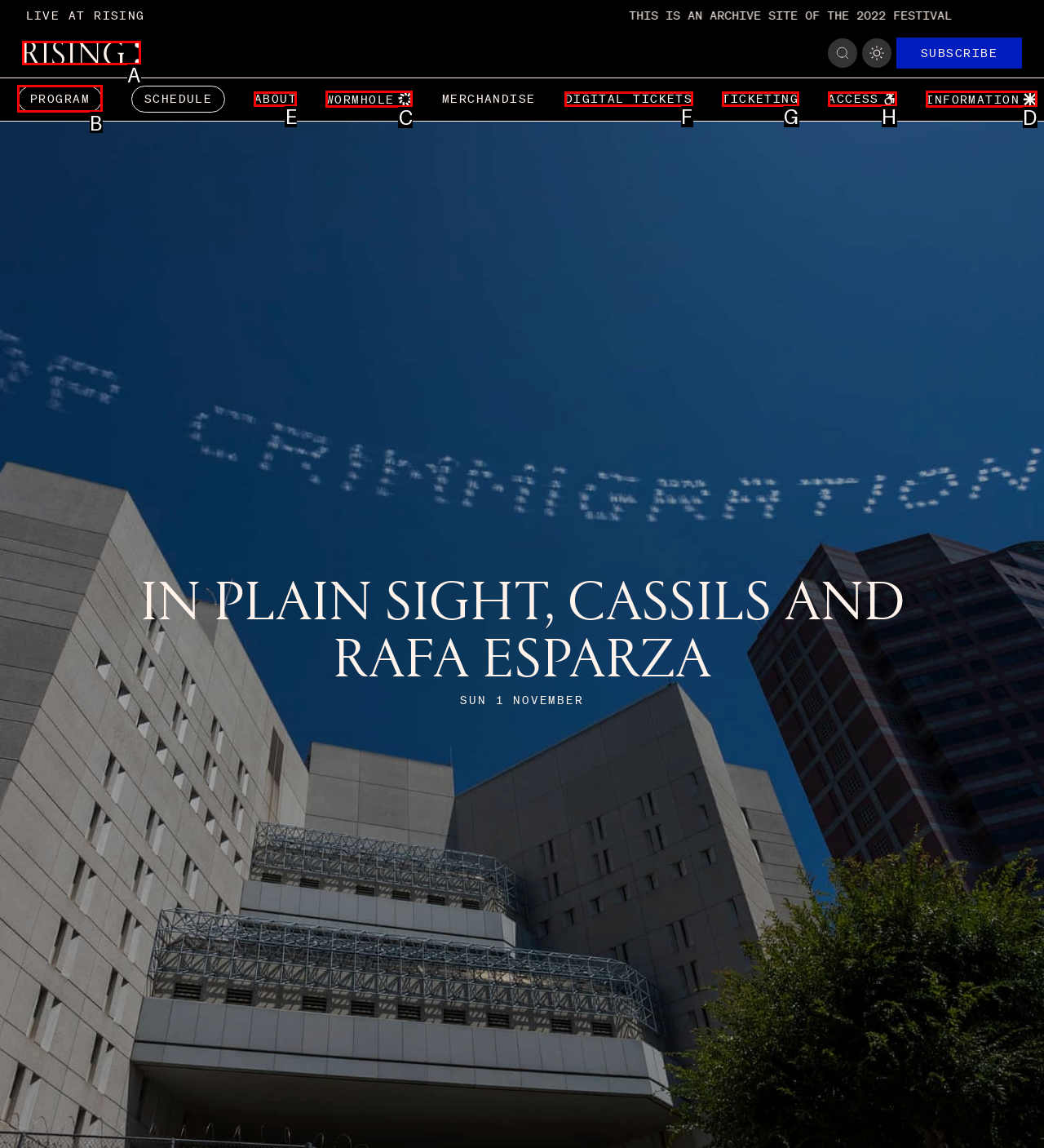From the given choices, indicate the option that best matches: Information
State the letter of the chosen option directly.

D